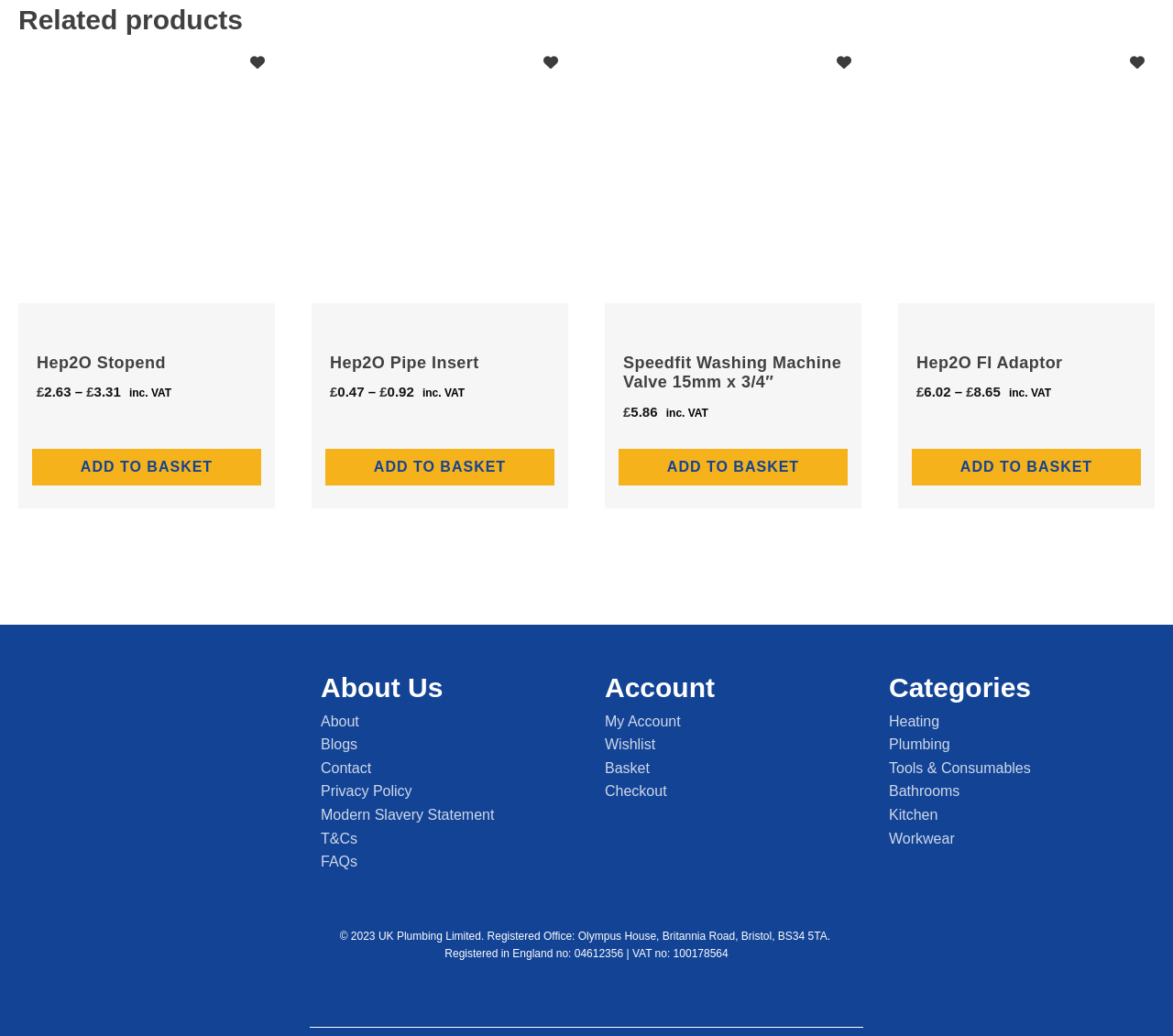Respond concisely with one word or phrase to the following query:
What is the VAT number of the company?

100178564